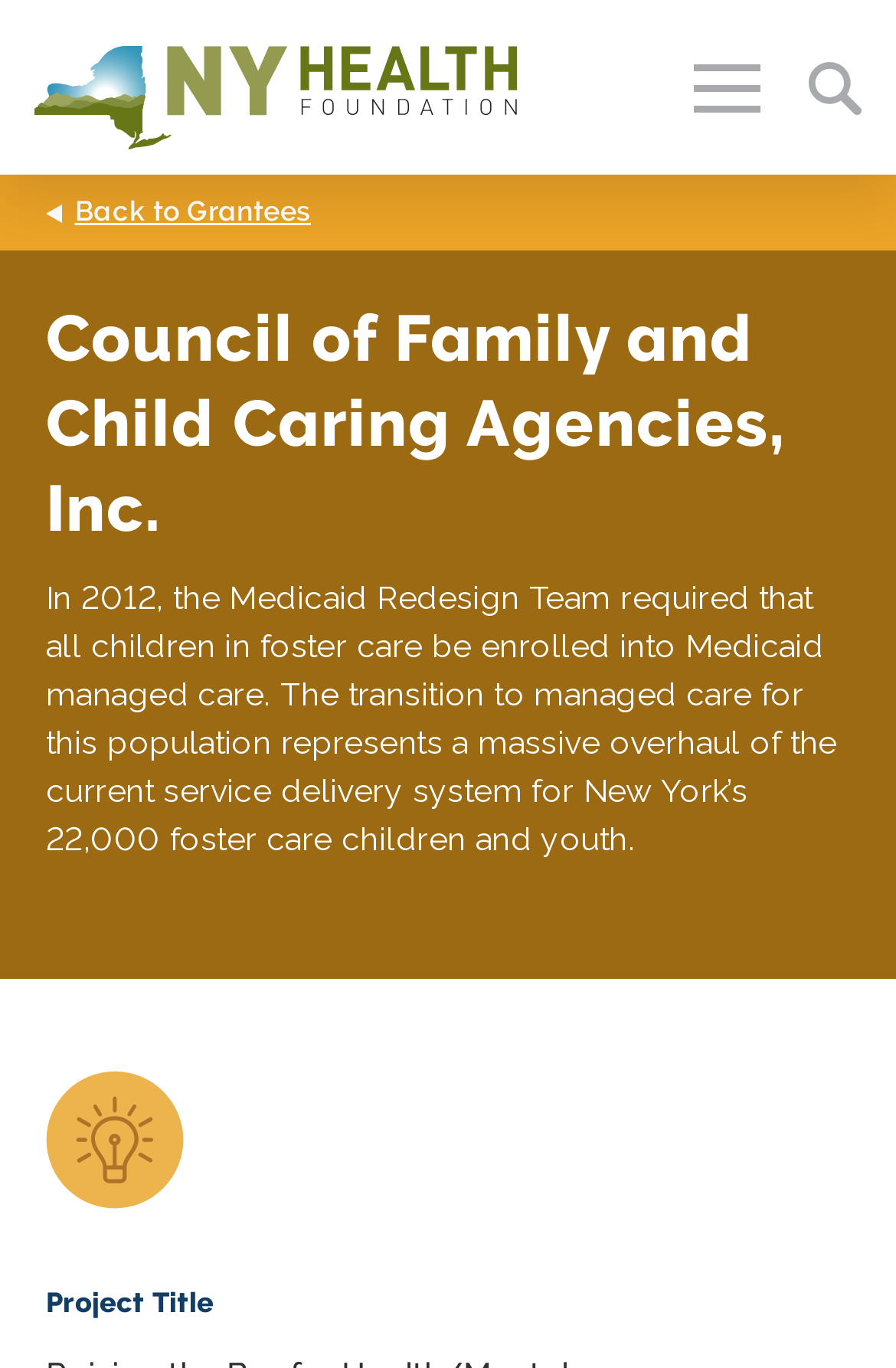Using the element description Resources, predict the bounding box coordinates for the UI element. Provide the coordinates in (top-left x, top-left y, bottom-right x, bottom-right y) format with values ranging from 0 to 1.

[0.5, 0.126, 1.0, 0.231]